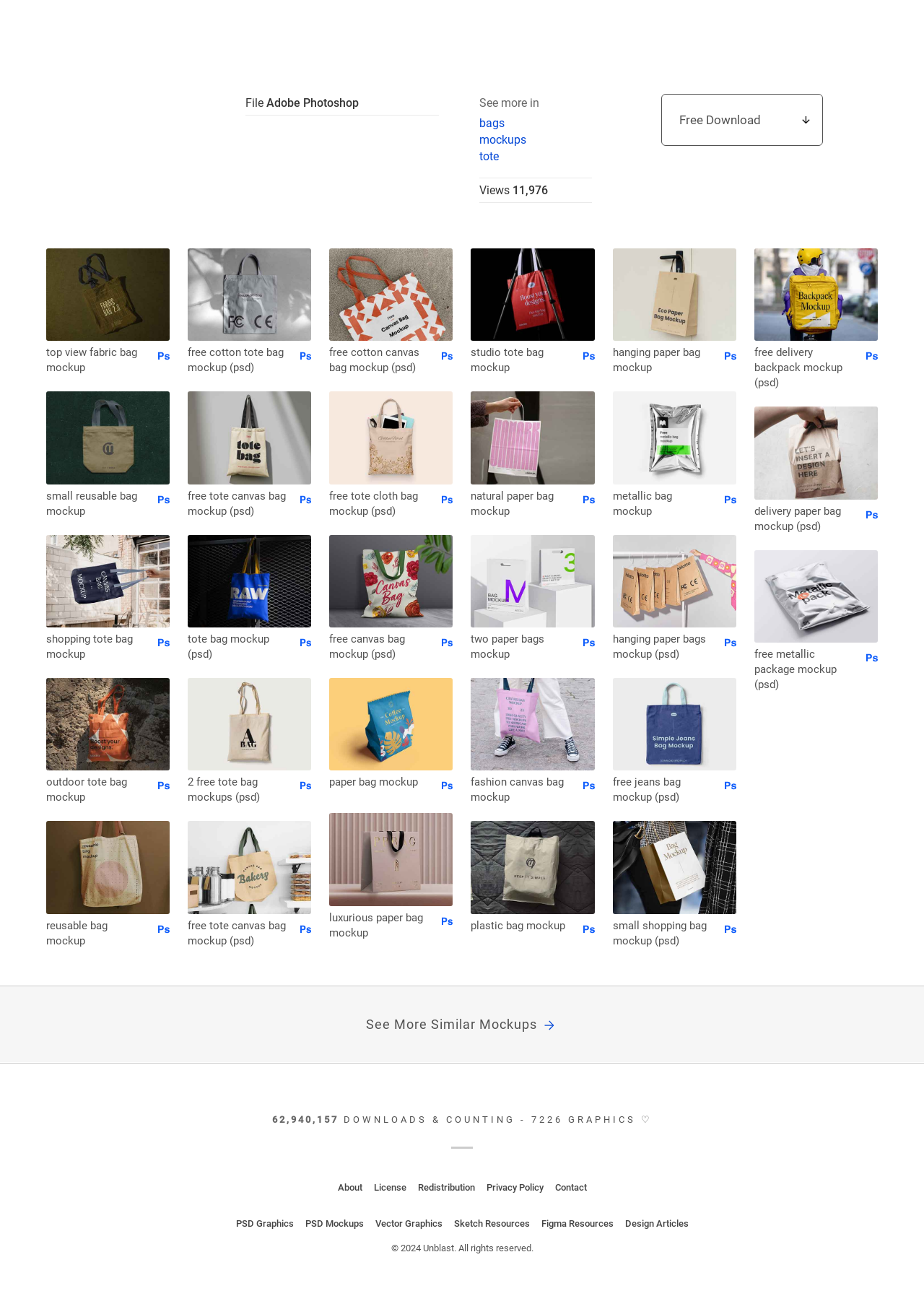Given the element description: "alt="Image"", predict the bounding box coordinates of the UI element it refers to, using four float numbers between 0 and 1, i.e., [left, top, right, bottom].

None